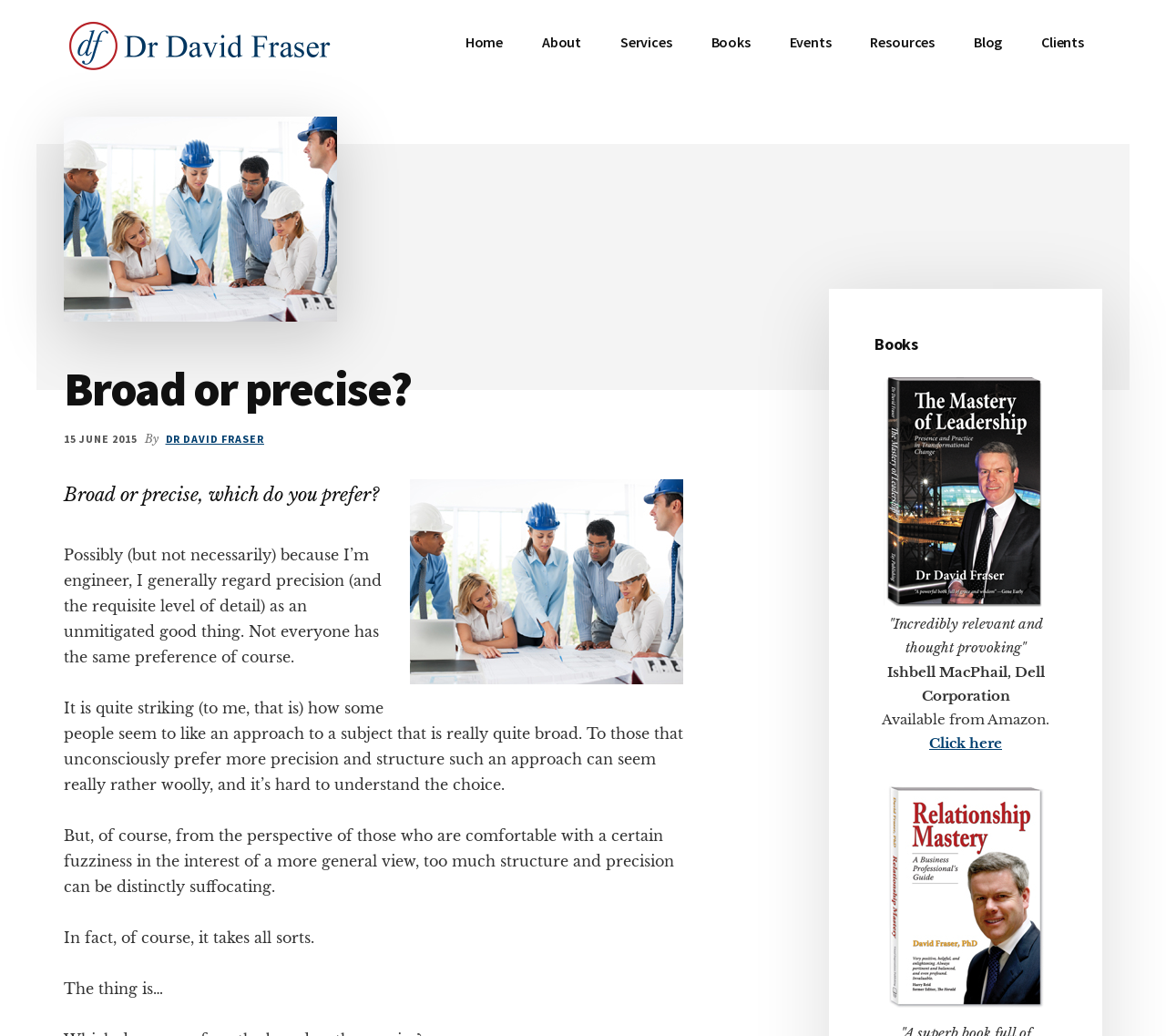What is the topic of the blog post?
Answer with a single word or short phrase according to what you see in the image.

Broad or precise